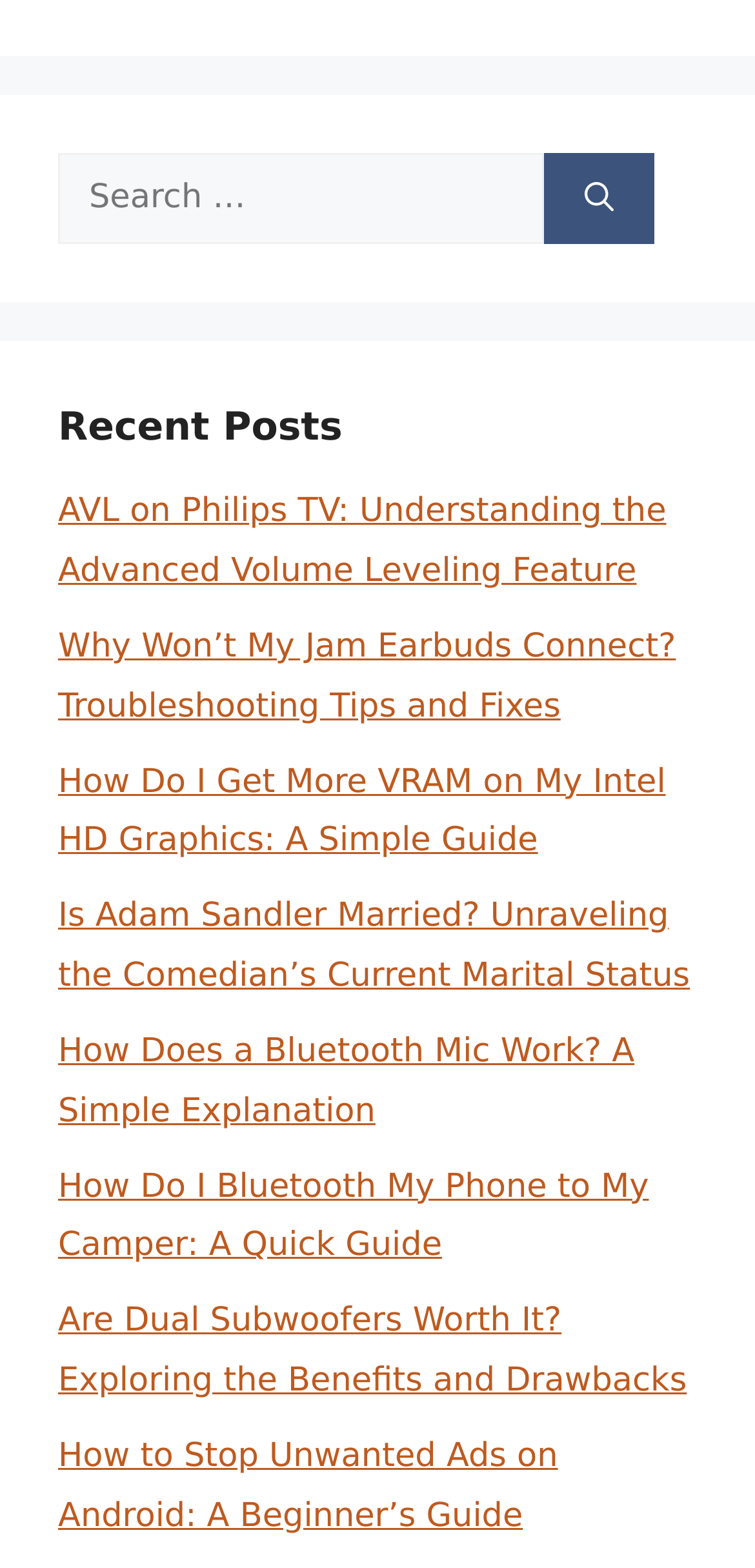Identify the bounding box coordinates for the region to click in order to carry out this instruction: "Read the article about 'AVL on Philips TV'". Provide the coordinates using four float numbers between 0 and 1, formatted as [left, top, right, bottom].

[0.077, 0.314, 0.883, 0.377]